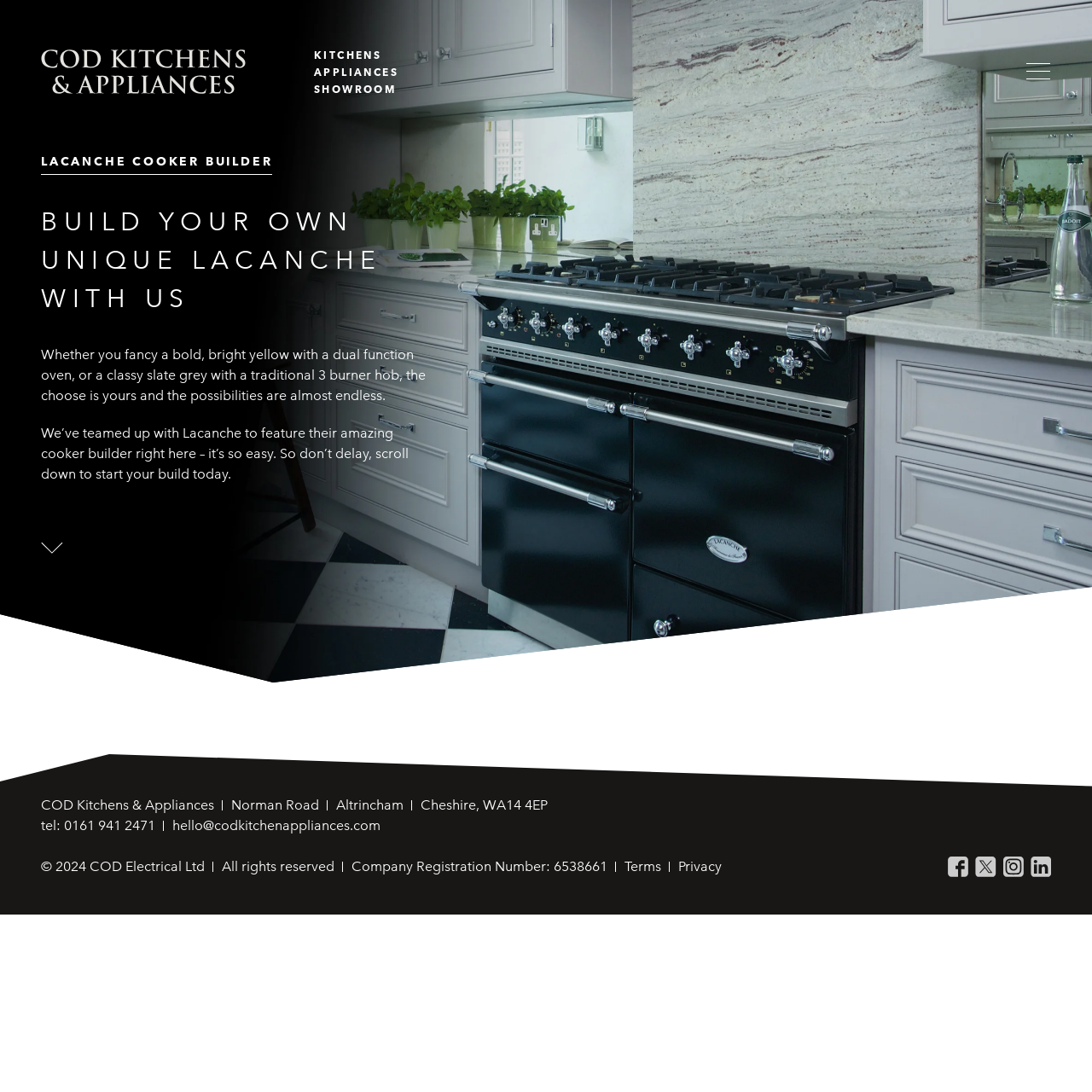What is the address of COD Kitchens & Appliances?
Give a one-word or short phrase answer based on the image.

Norman Road, Altrincham, Cheshire, WA14 4EP